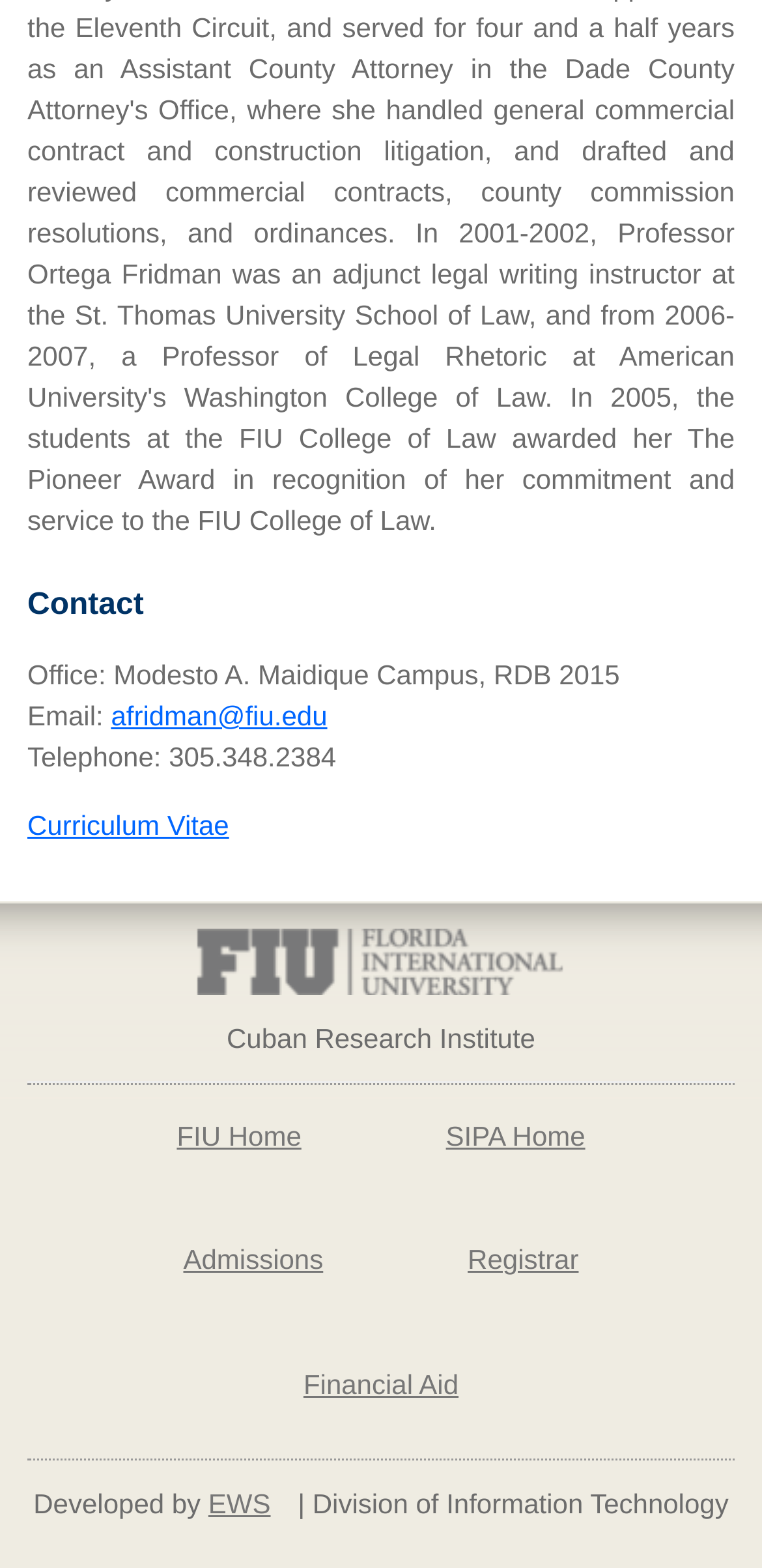Please locate the bounding box coordinates of the element's region that needs to be clicked to follow the instruction: "Send an email to afridman@fiu.edu". The bounding box coordinates should be provided as four float numbers between 0 and 1, i.e., [left, top, right, bottom].

[0.146, 0.446, 0.43, 0.466]